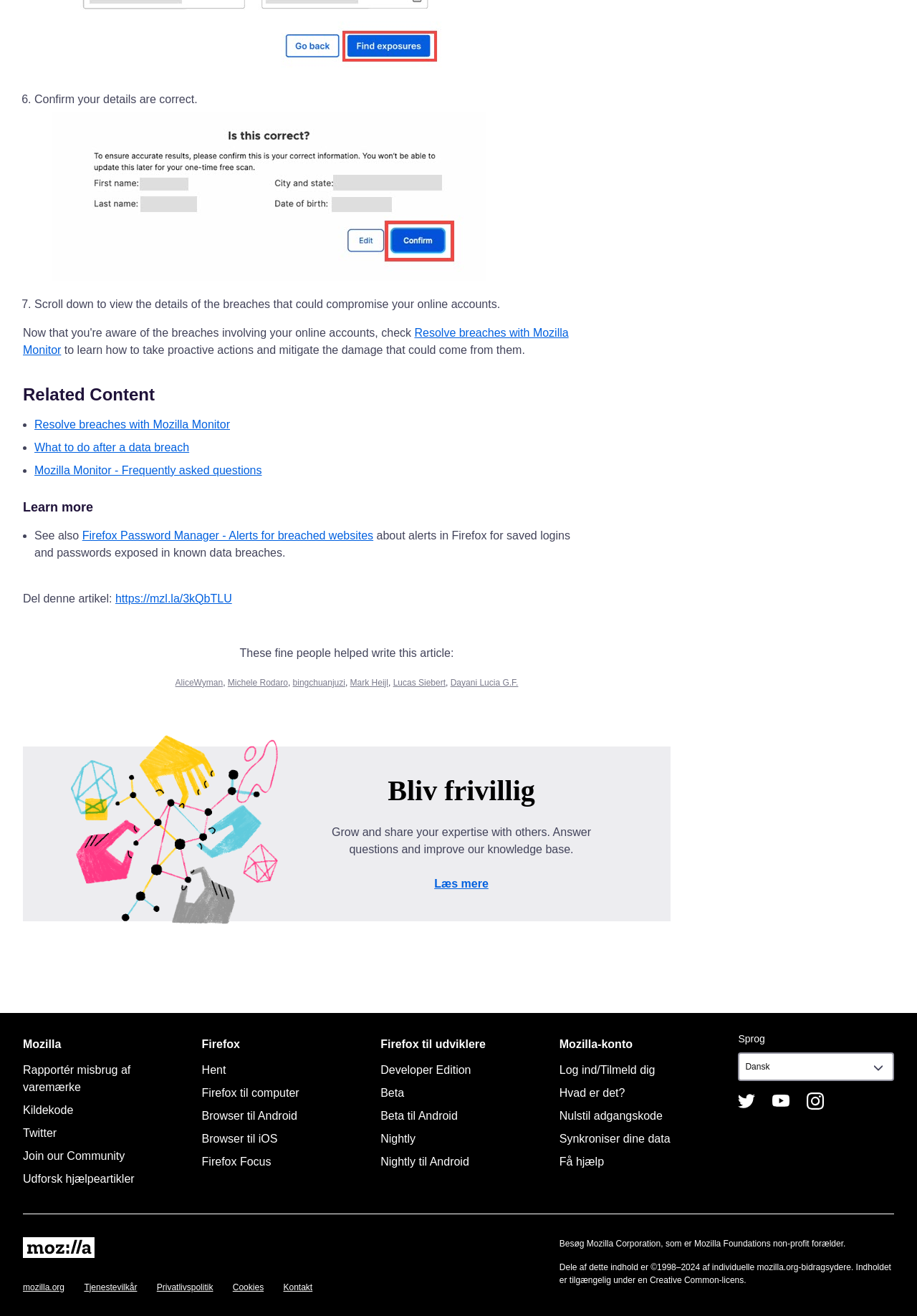Provide the bounding box coordinates of the area you need to click to execute the following instruction: "Read more about what to do after a data breach".

[0.038, 0.335, 0.206, 0.344]